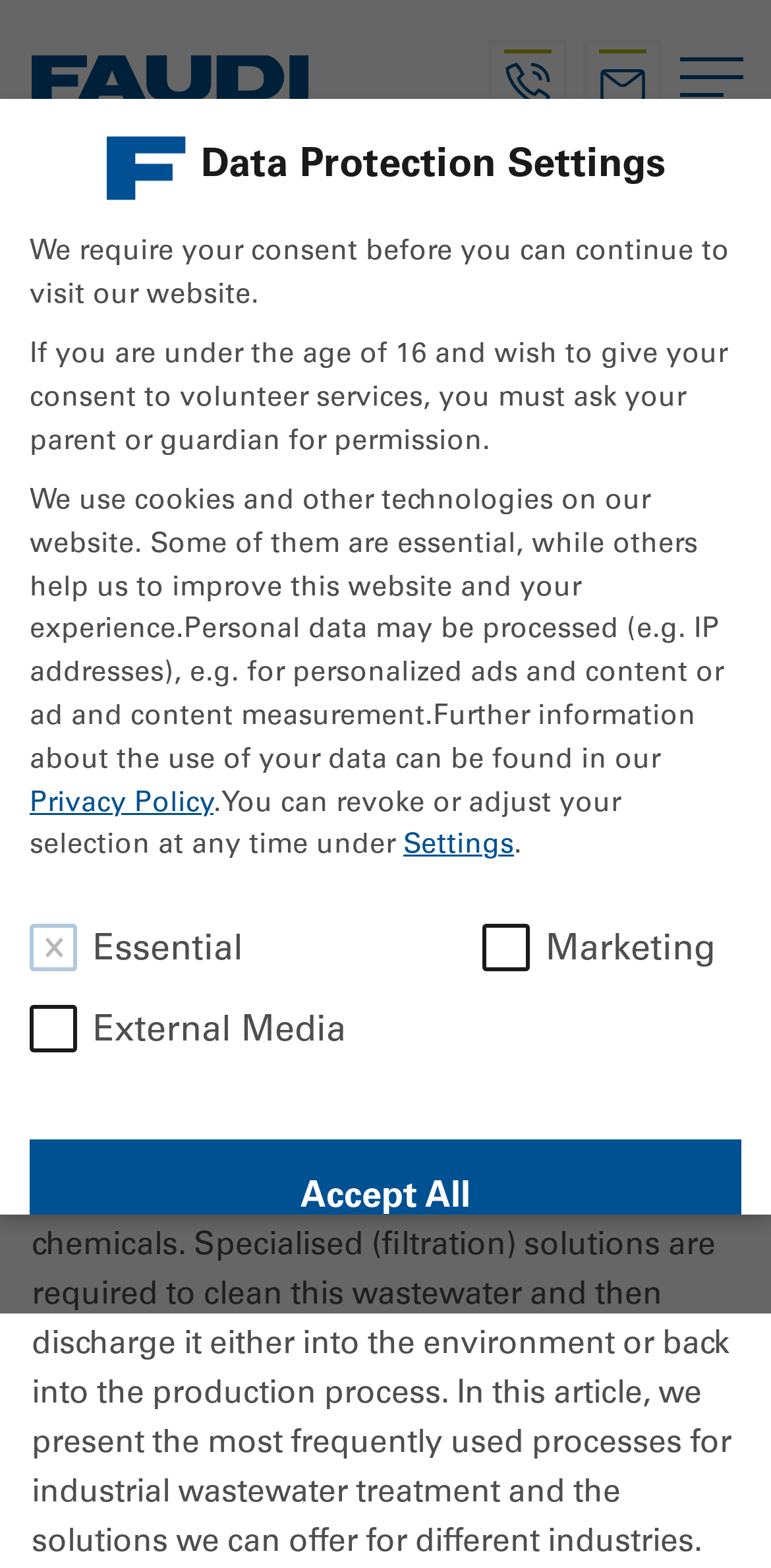What is the purpose of industrial wastewater treatment?
Offer a detailed and exhaustive answer to the question.

I found the purpose of industrial wastewater treatment by reading the StaticText element that describes the importance of wastewater treatment, which is located below the main heading of the webpage.